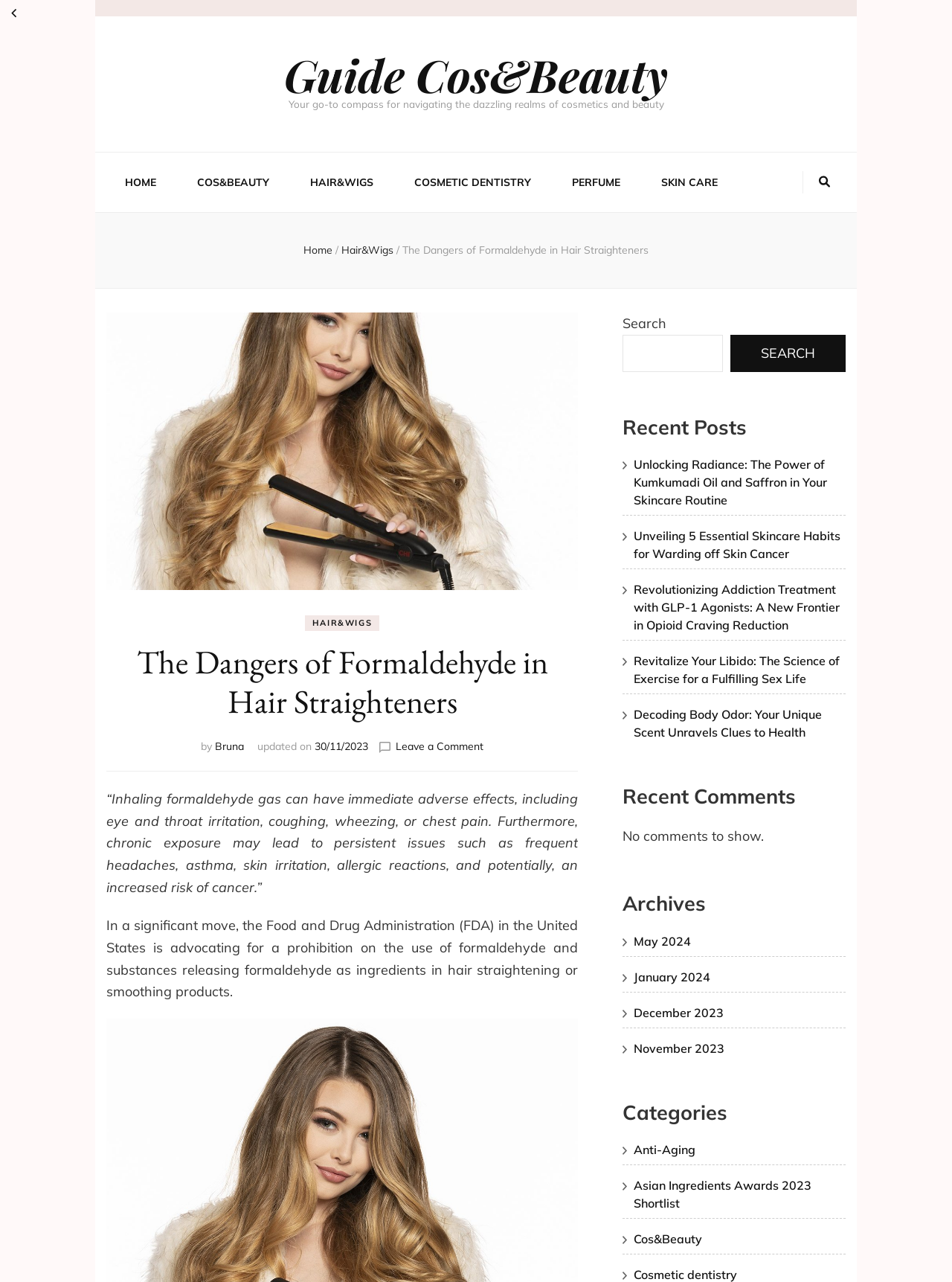What is the date of the current article?
Answer the question in a detailed and comprehensive manner.

The date of the current article can be found in the link element with the text '30/11/2023' which is located below the title of the article.